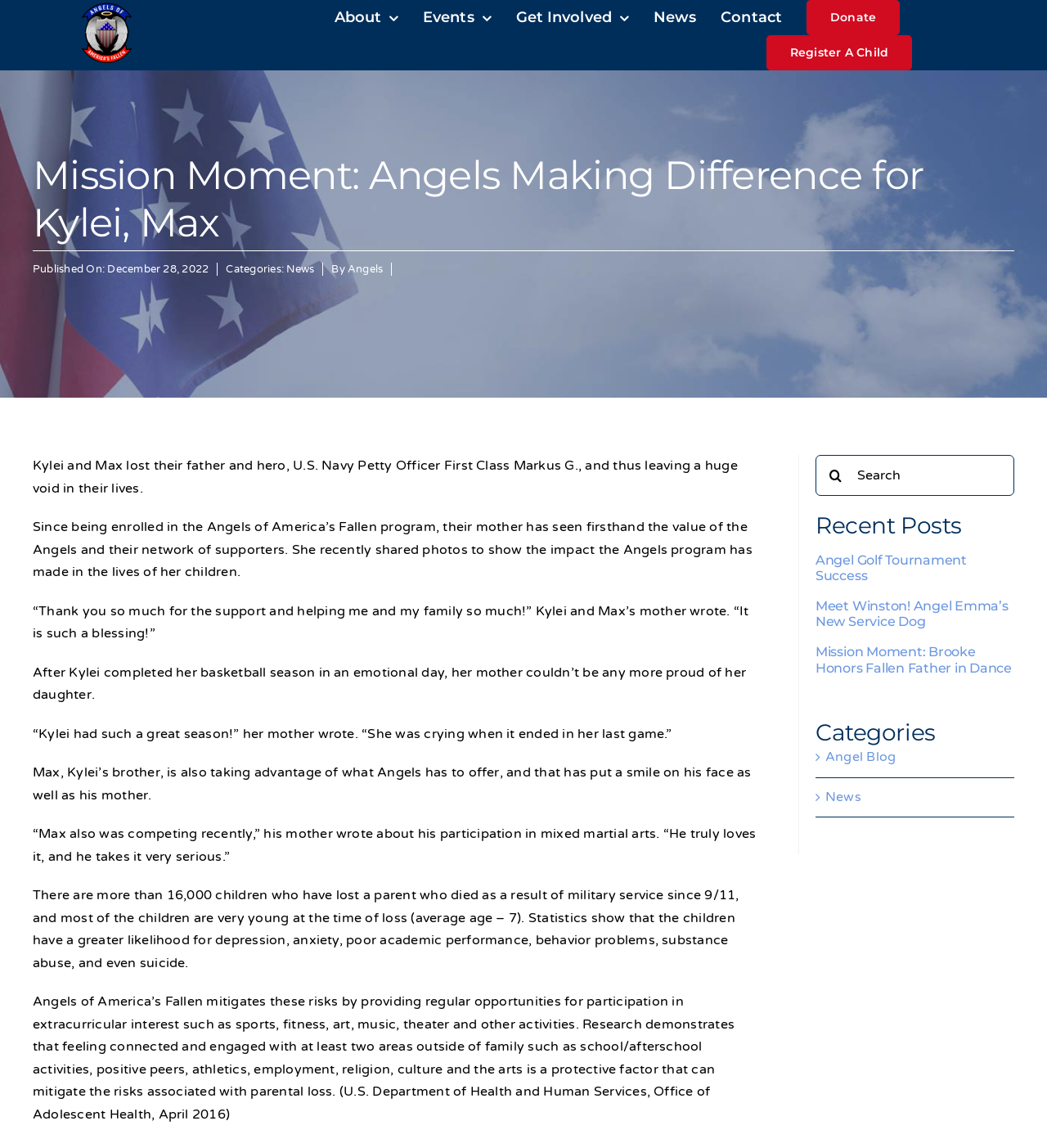Identify the bounding box coordinates of the element to click to follow this instruction: 'Donate to support the cause'. Ensure the coordinates are four float values between 0 and 1, provided as [left, top, right, bottom].

[0.77, 0.0, 0.86, 0.031]